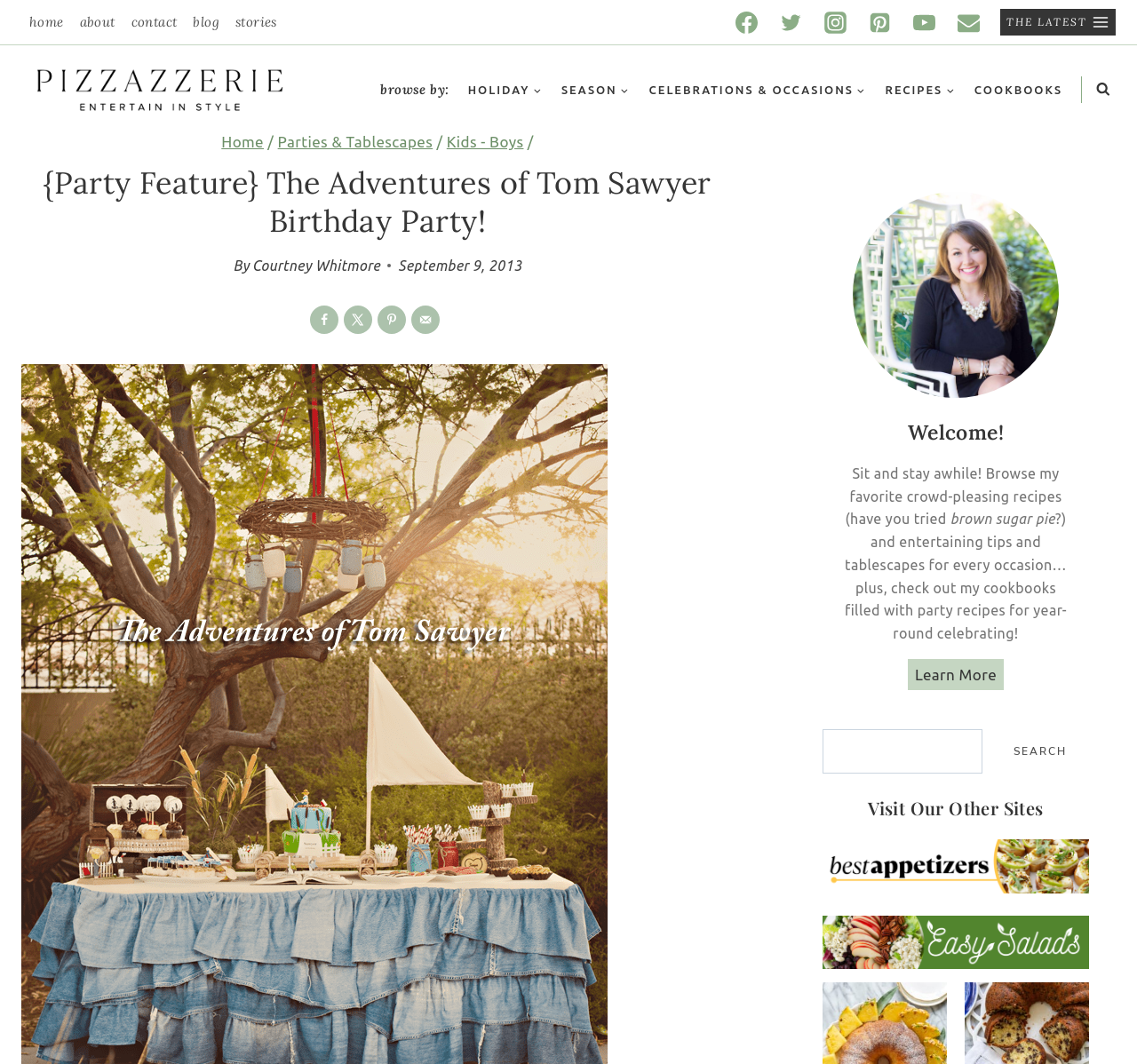Use one word or a short phrase to answer the question provided: 
How many search boxes are there?

1